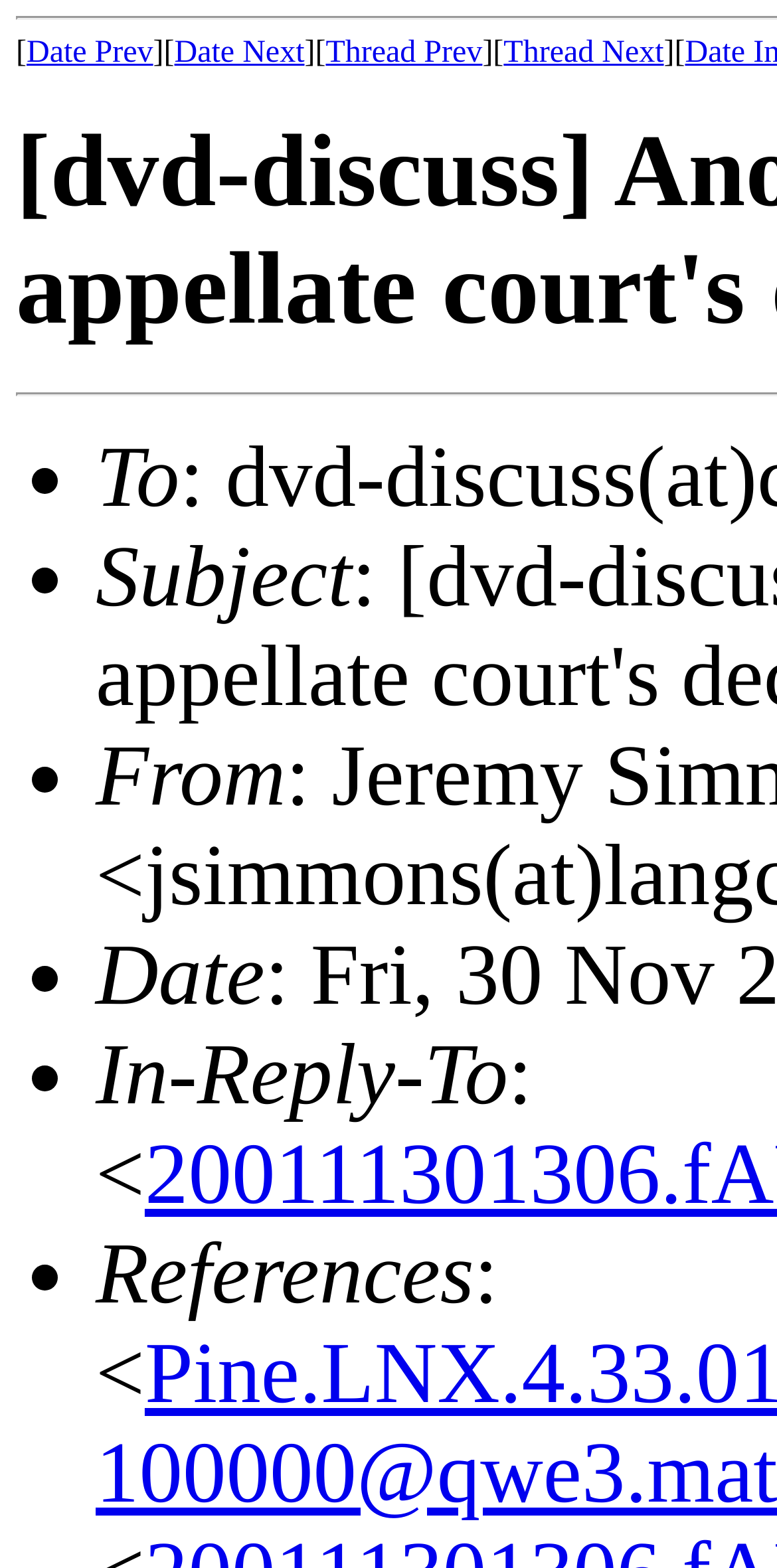Answer the question in one word or a short phrase:
What information is listed in a bulleted format?

Email metadata